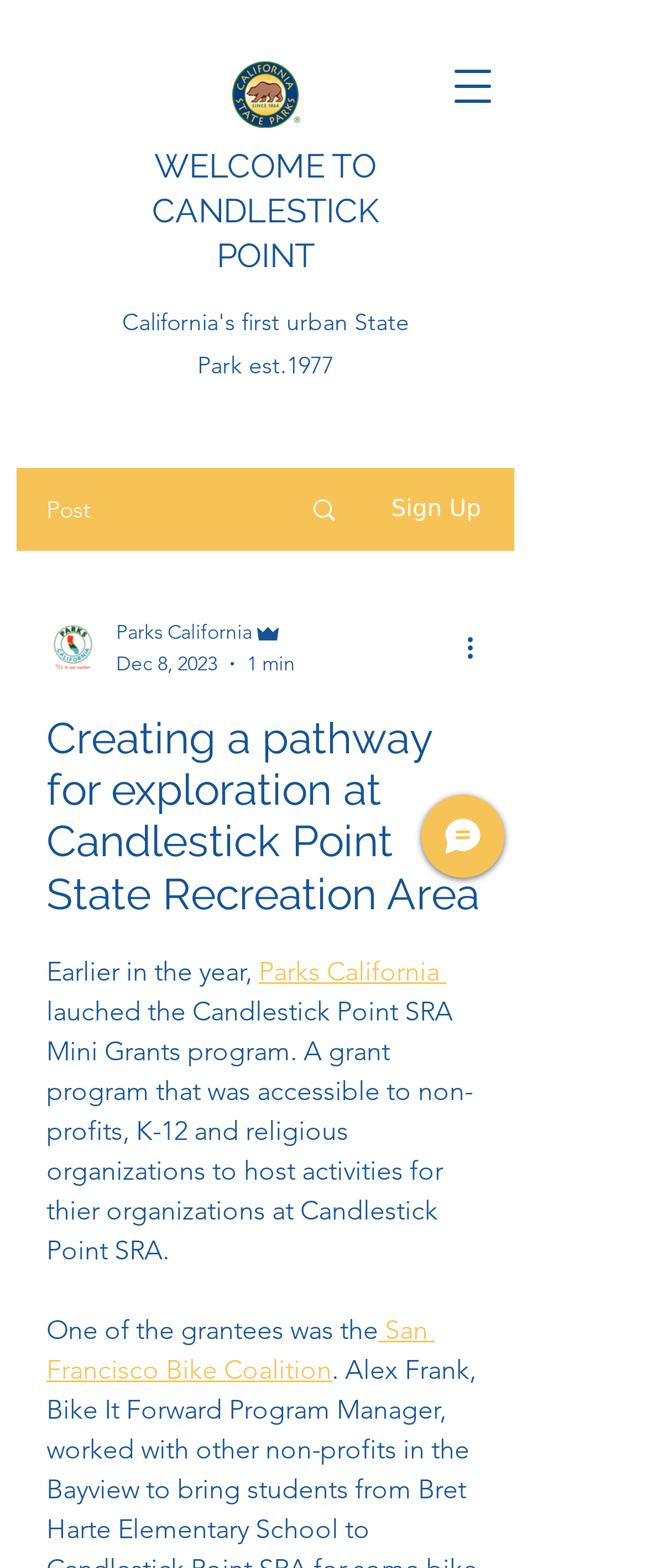Extract the bounding box coordinates for the HTML element that matches this description: "Search". The coordinates should be four float numbers between 0 and 1, i.e., [left, top, right, bottom].

[0.441, 0.299, 0.564, 0.35]